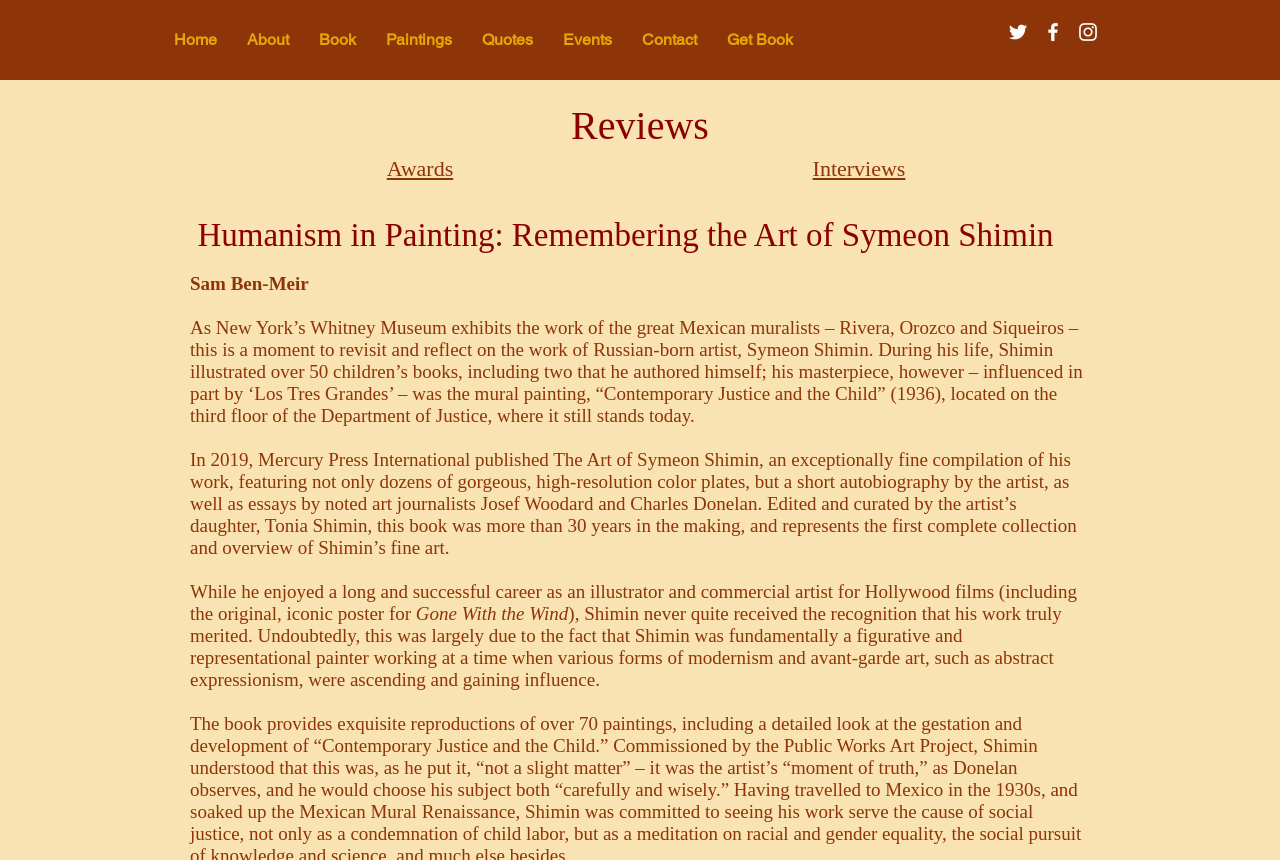What is the name of the daughter of Symeon Shimin who edited and curated the book about his art?
Ensure your answer is thorough and detailed.

I determined the answer by reading the paragraph that mentions the book's editor and curator. The paragraph states that Tonia Shimin, the artist's daughter, edited and curated the book 'The Art of Symeon Shimin'.